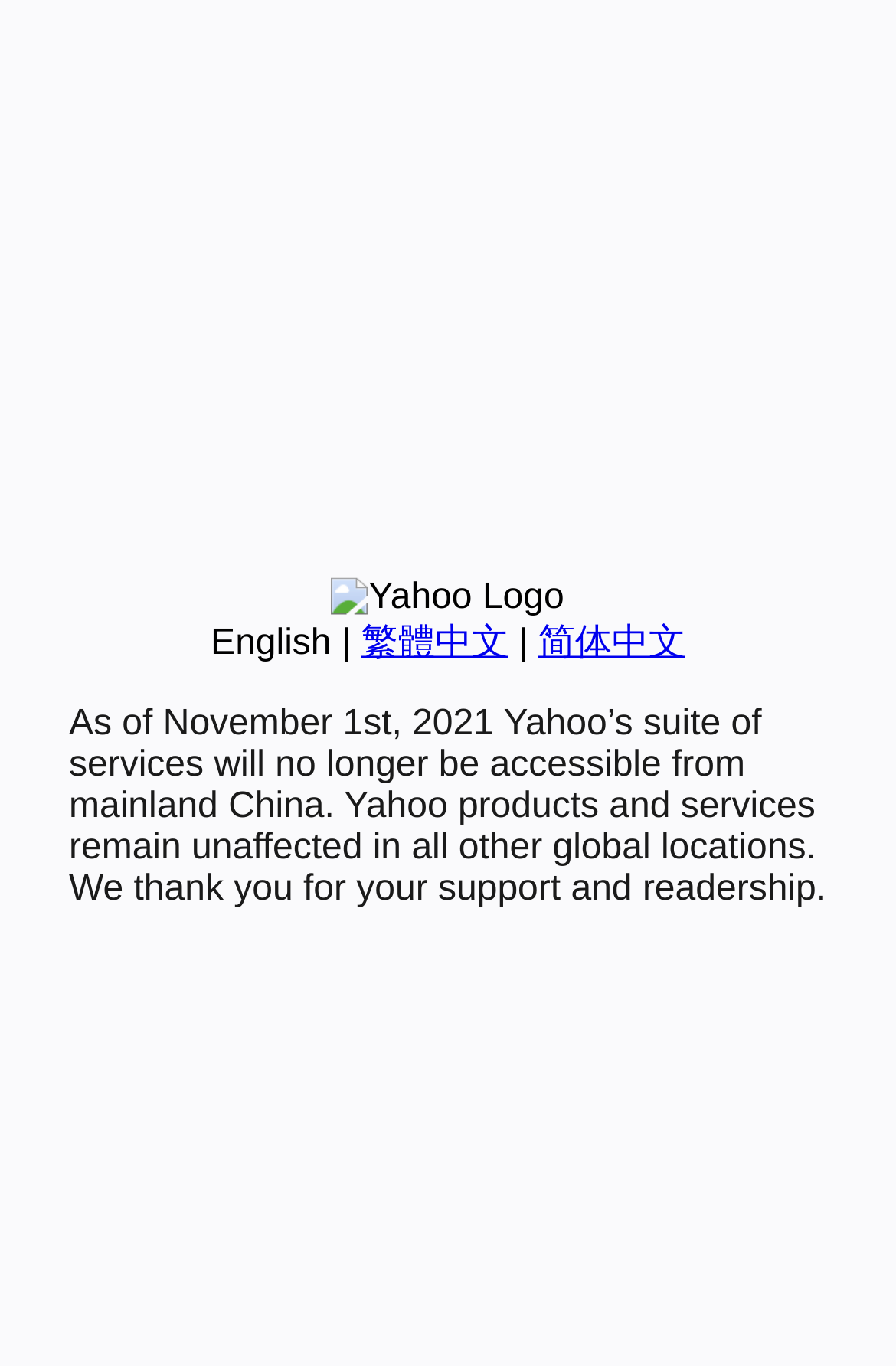Provide the bounding box coordinates of the UI element that matches the description: "繁體中文".

[0.403, 0.457, 0.567, 0.485]